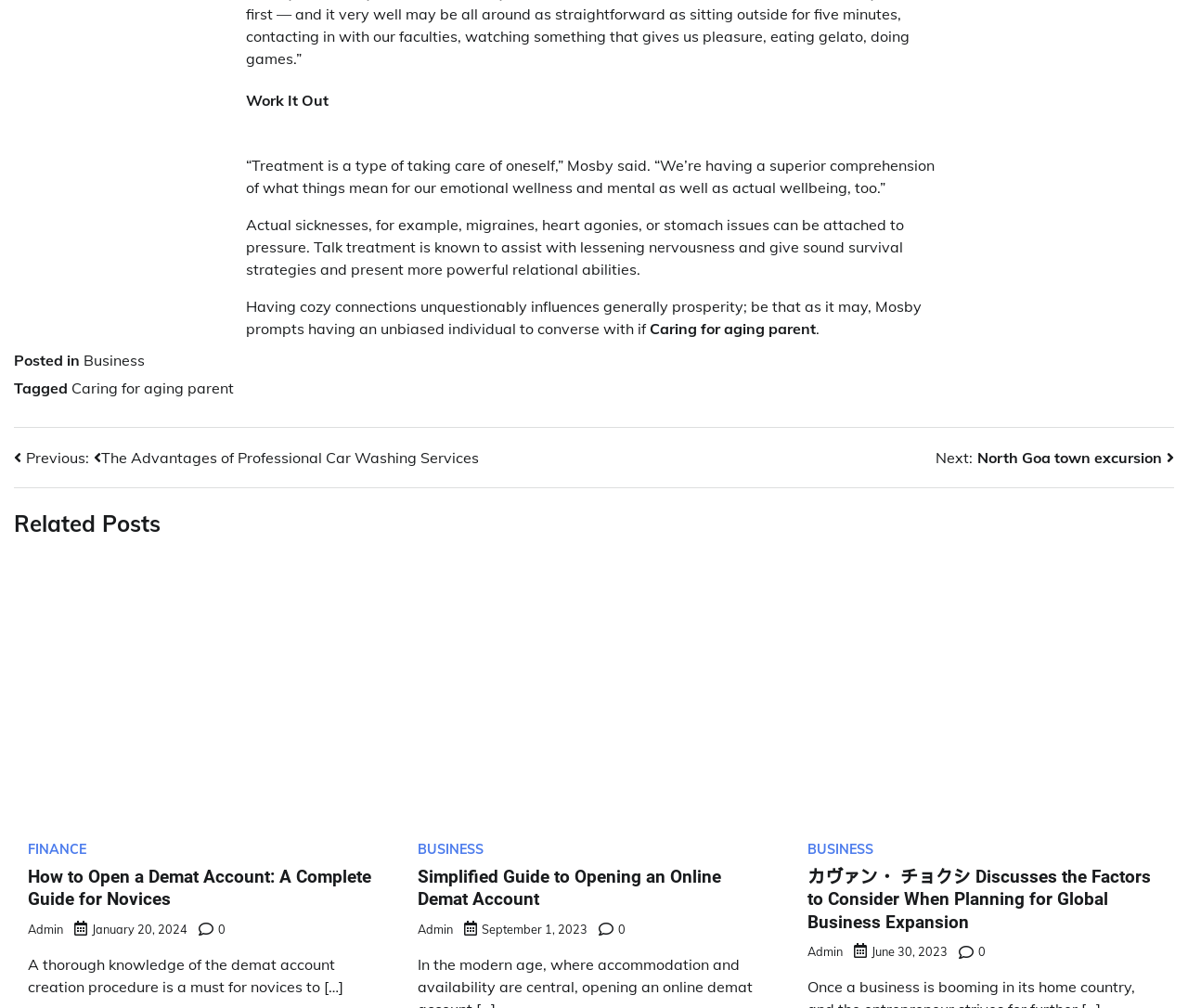How many related posts are there?
Please respond to the question with a detailed and well-explained answer.

There are three related posts, as indicated by the three image elements with corresponding headings and links at coordinates [0.012, 0.554, 0.332, 0.818], [0.34, 0.554, 0.66, 0.818], and [0.668, 0.554, 0.988, 0.818].